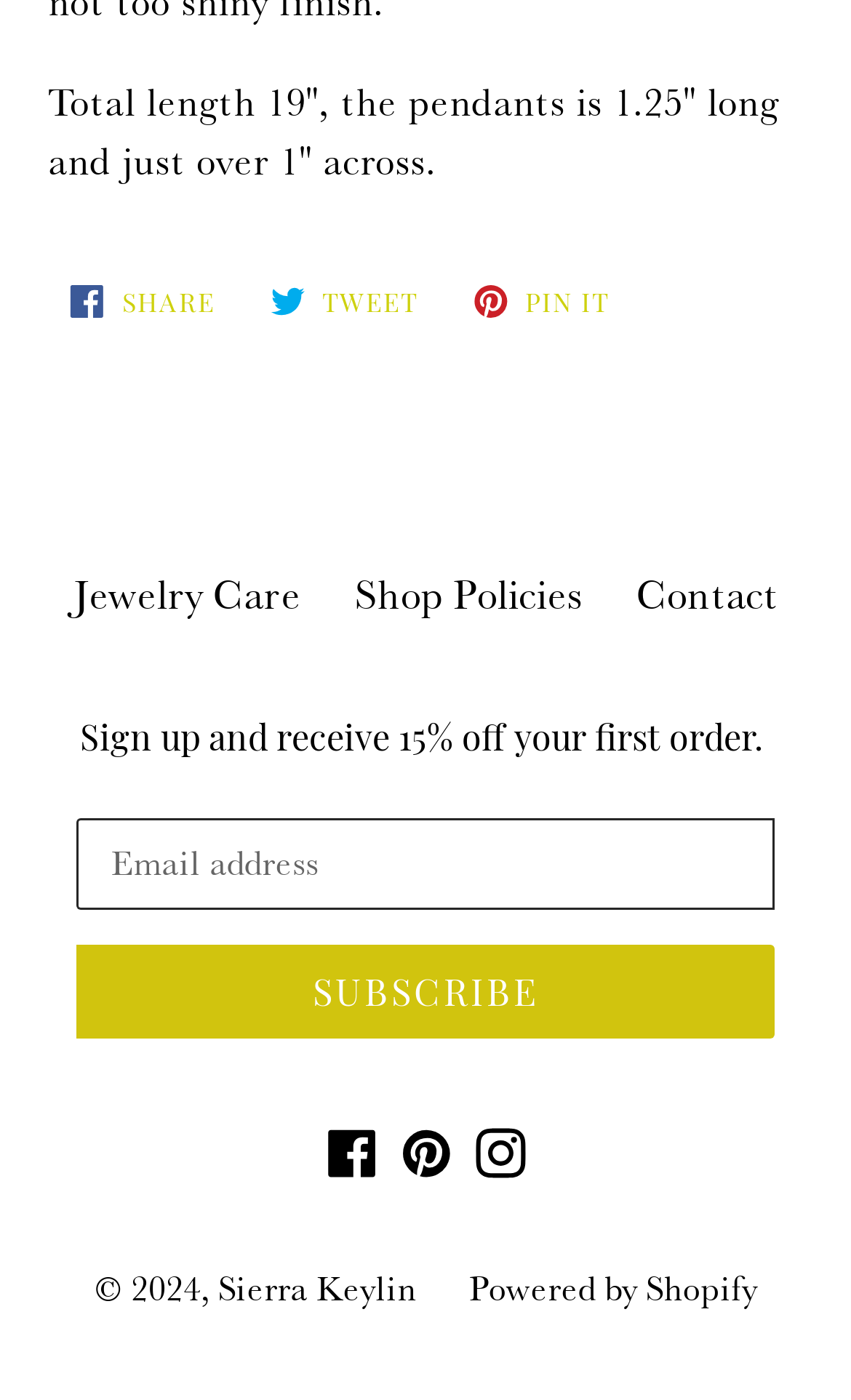Can you show the bounding box coordinates of the region to click on to complete the task described in the instruction: "Contact the seller"?

[0.747, 0.407, 0.914, 0.443]